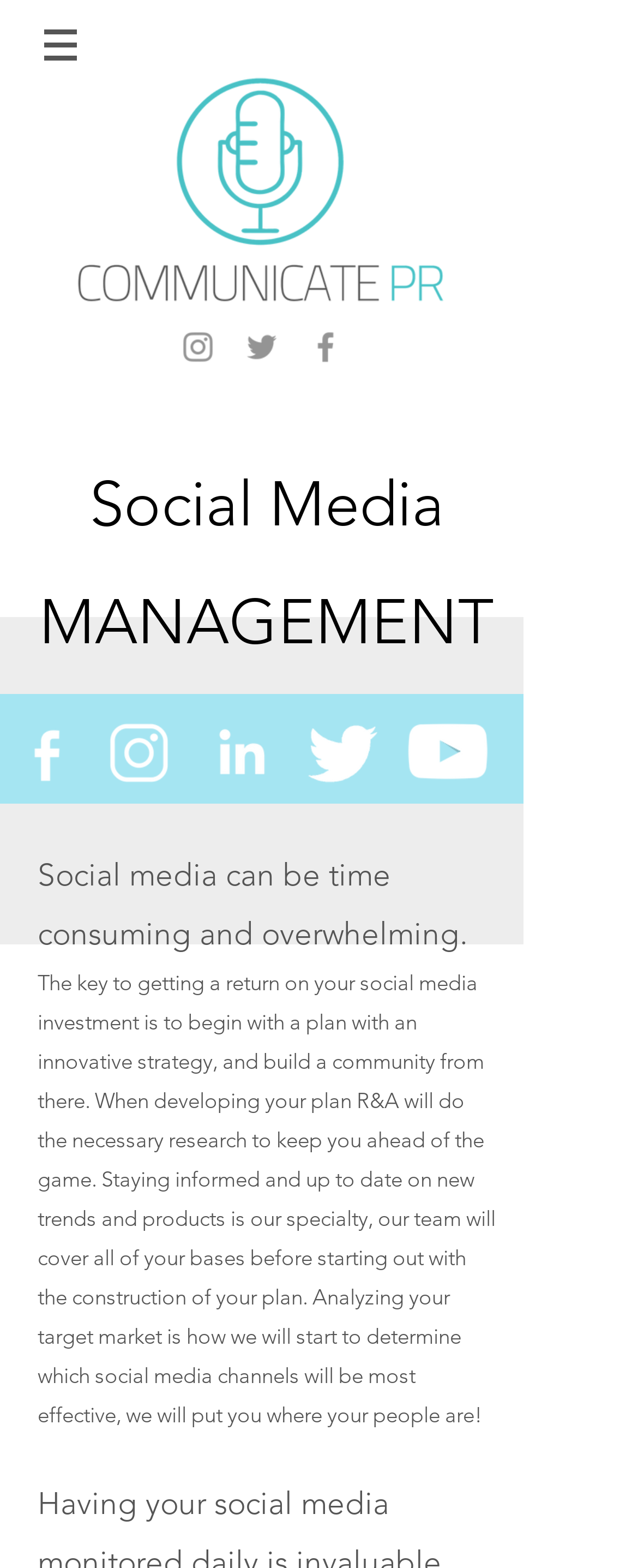Provide a one-word or short-phrase answer to the question:
What is the main focus of the company's social media management service?

Developing a plan with innovative strategy